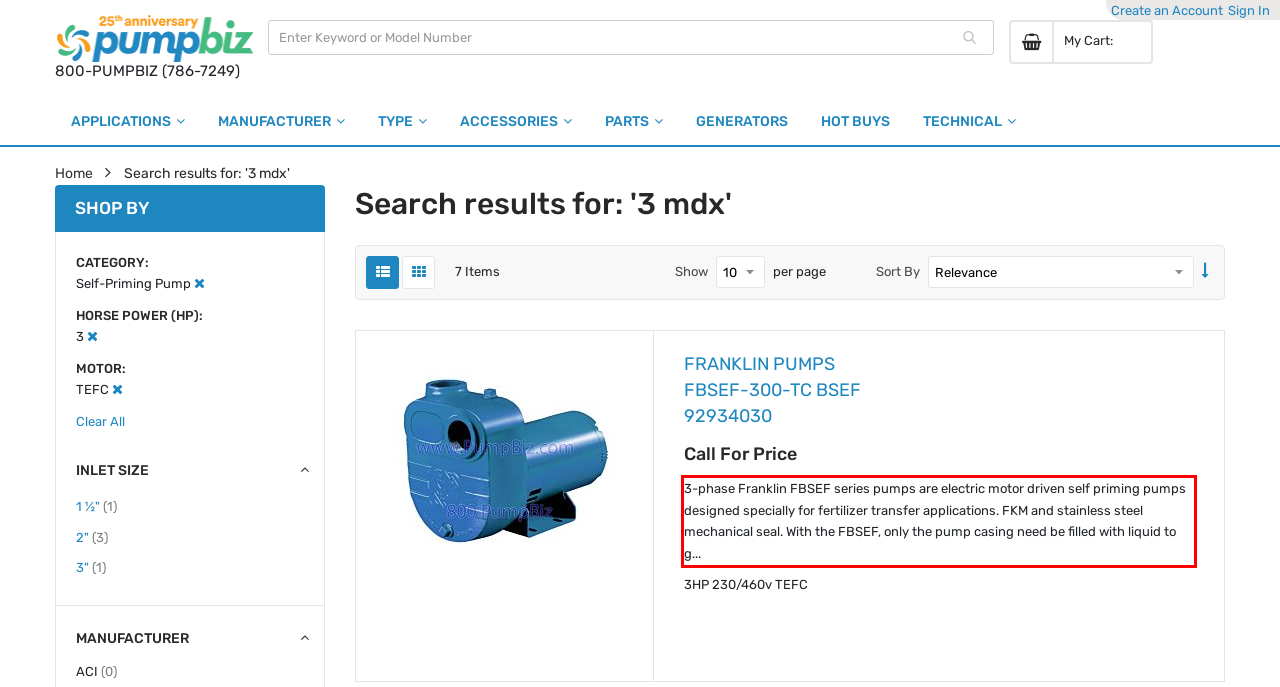Within the screenshot of the webpage, there is a red rectangle. Please recognize and generate the text content inside this red bounding box.

3-phase Franklin FBSEF series pumps are electric motor driven self priming pumps designed specially for fertilizer transfer applications. FKM and stainless steel mechanical seal. With the FBSEF, only the pump casing need be filled with liquid to g...